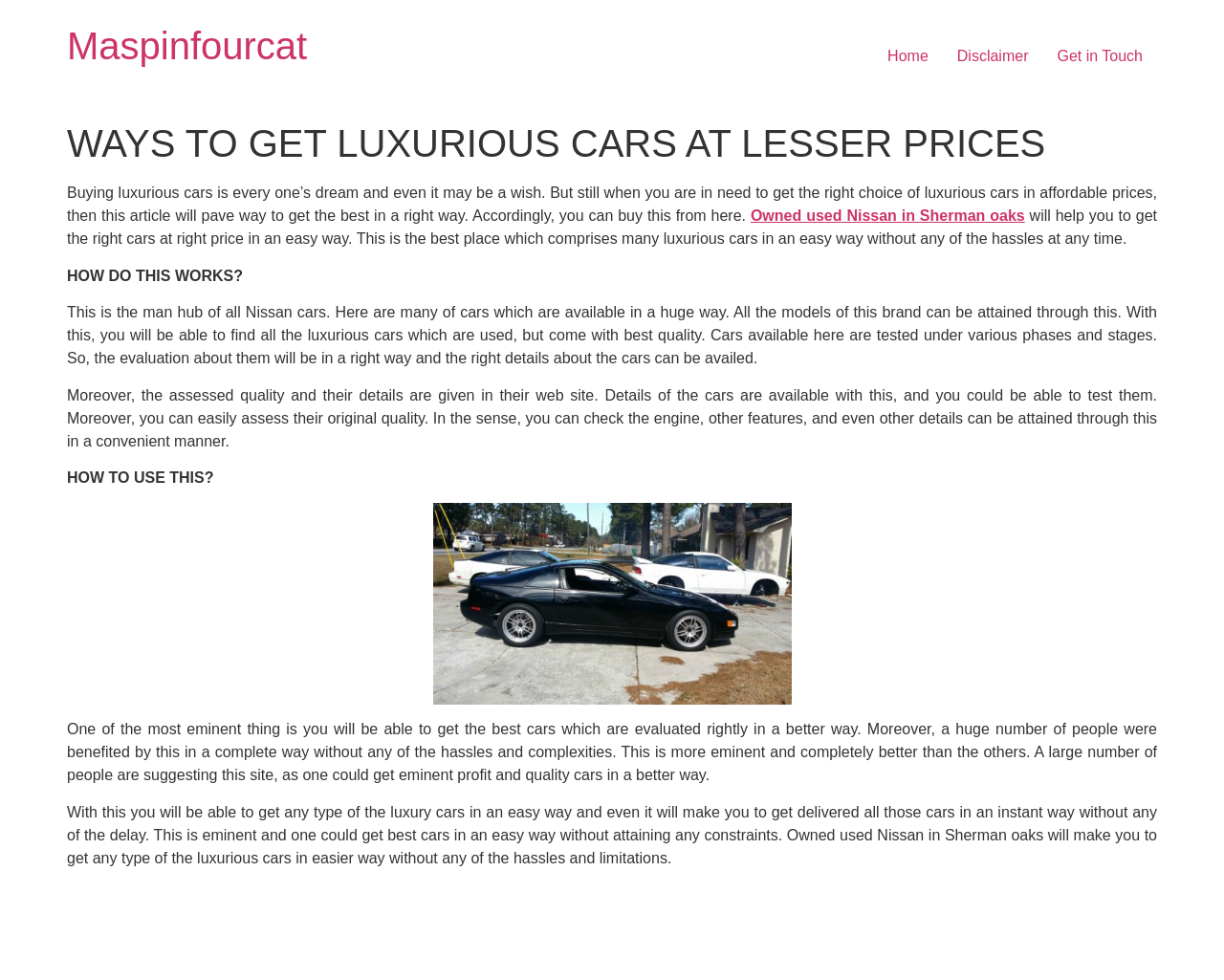What brand of cars is mentioned in this webpage?
Offer a detailed and exhaustive answer to the question.

The brand of cars mentioned in this webpage is Nissan, as indicated by the text 'Owned used Nissan in Sherman oaks' and the description of the webpage which talks about getting luxurious cars, specifically Nissan cars.